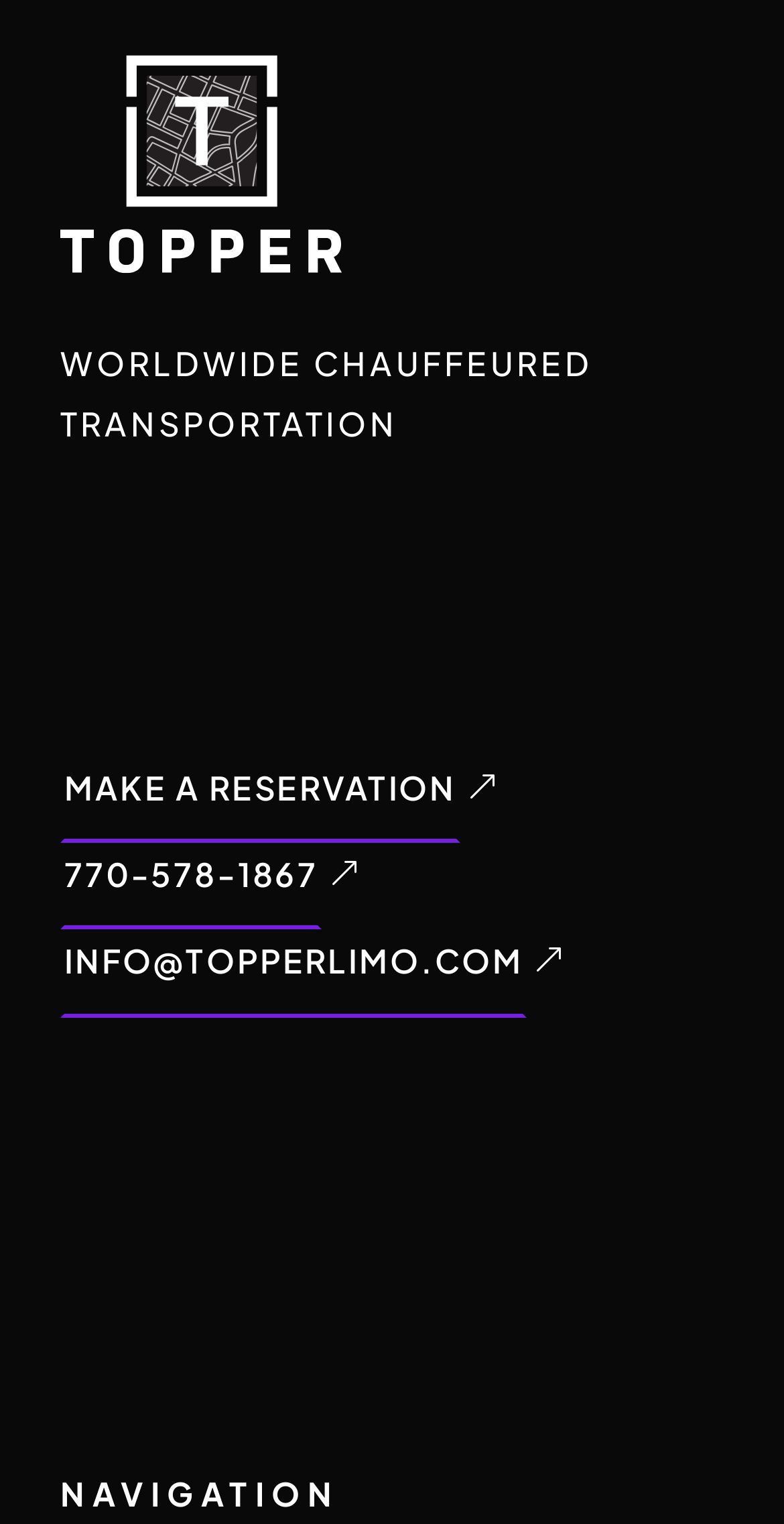Find the bounding box coordinates for the UI element that matches this description: "Make a reservation".

[0.077, 0.496, 0.587, 0.553]